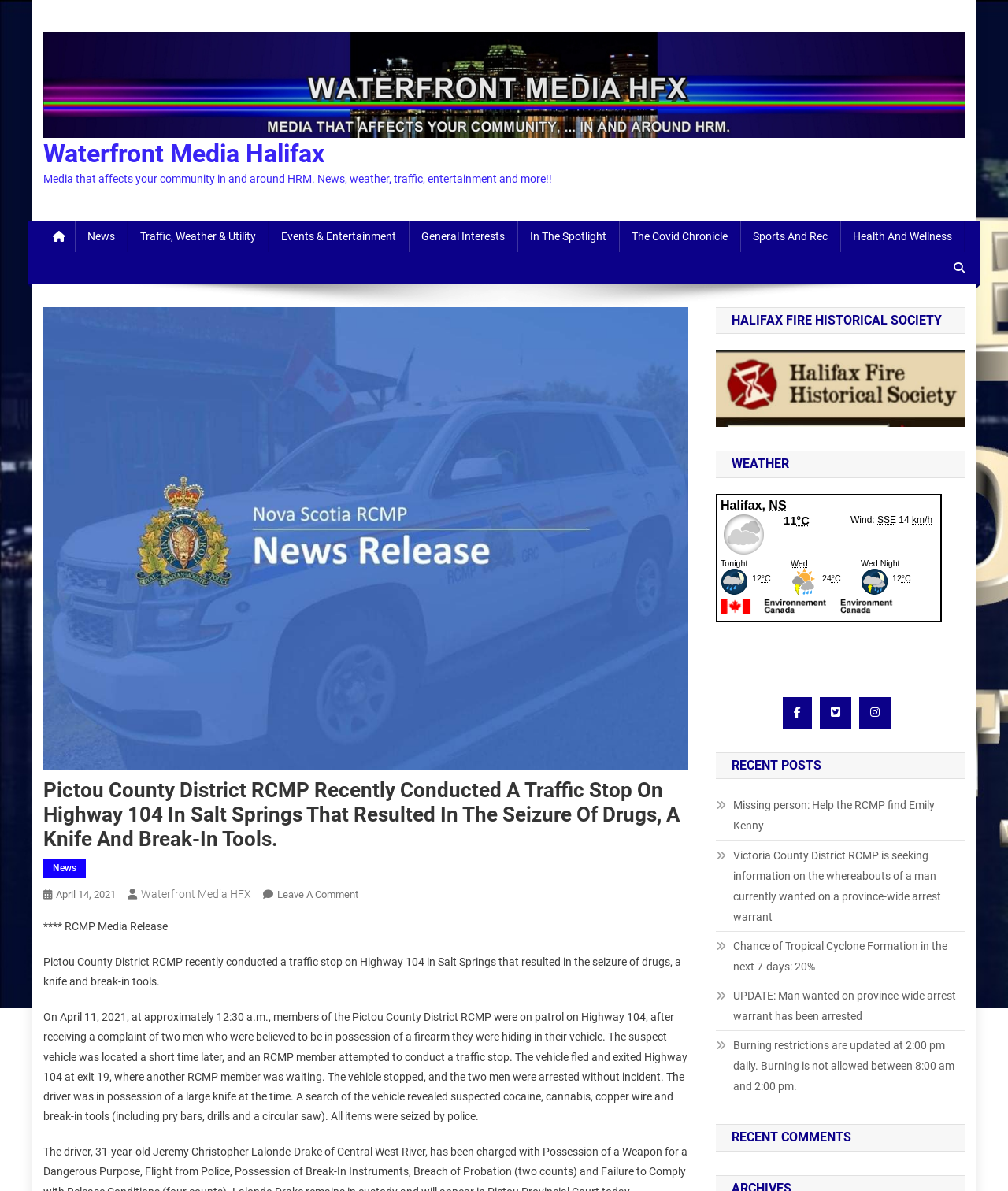Locate the bounding box coordinates of the area you need to click to fulfill this instruction: 'Visit the 'Waterfront Media Halifax' website'. The coordinates must be in the form of four float numbers ranging from 0 to 1: [left, top, right, bottom].

[0.043, 0.065, 0.957, 0.075]